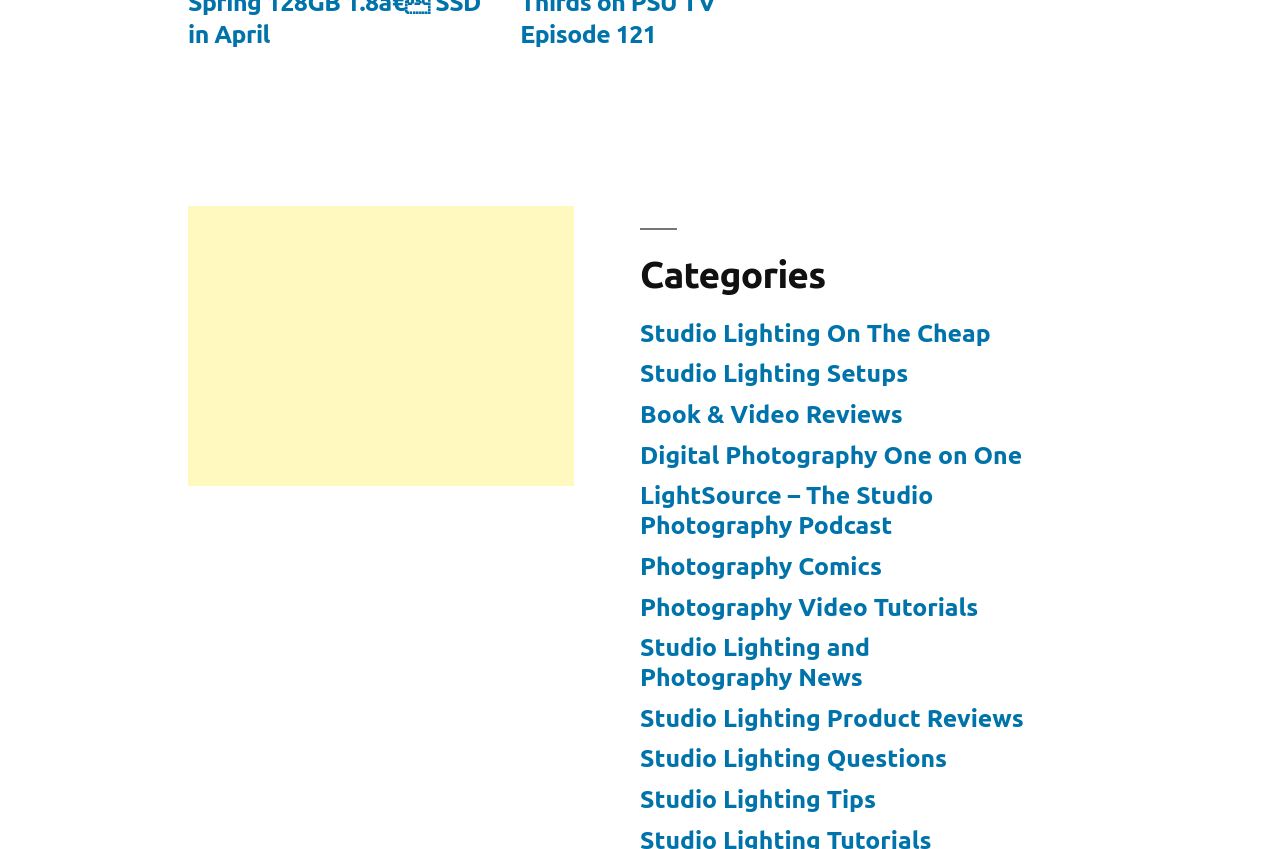Locate the bounding box coordinates of the clickable area to execute the instruction: "Click on the 'Contact Me' link". Provide the coordinates as four float numbers between 0 and 1, represented as [left, top, right, bottom].

None